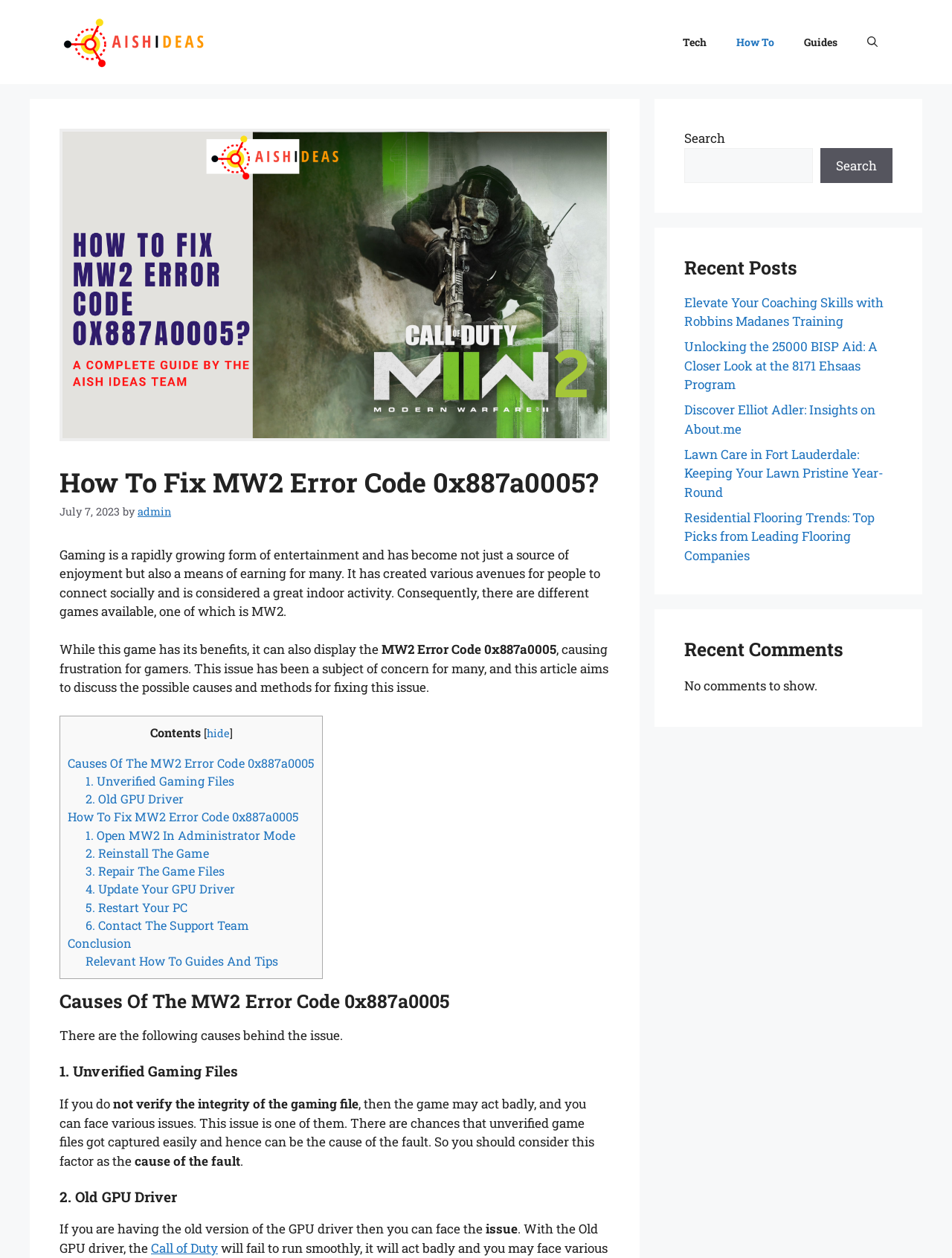Please provide the bounding box coordinates for the element that needs to be clicked to perform the instruction: "Click on Facebook link". The coordinates must consist of four float numbers between 0 and 1, formatted as [left, top, right, bottom].

None